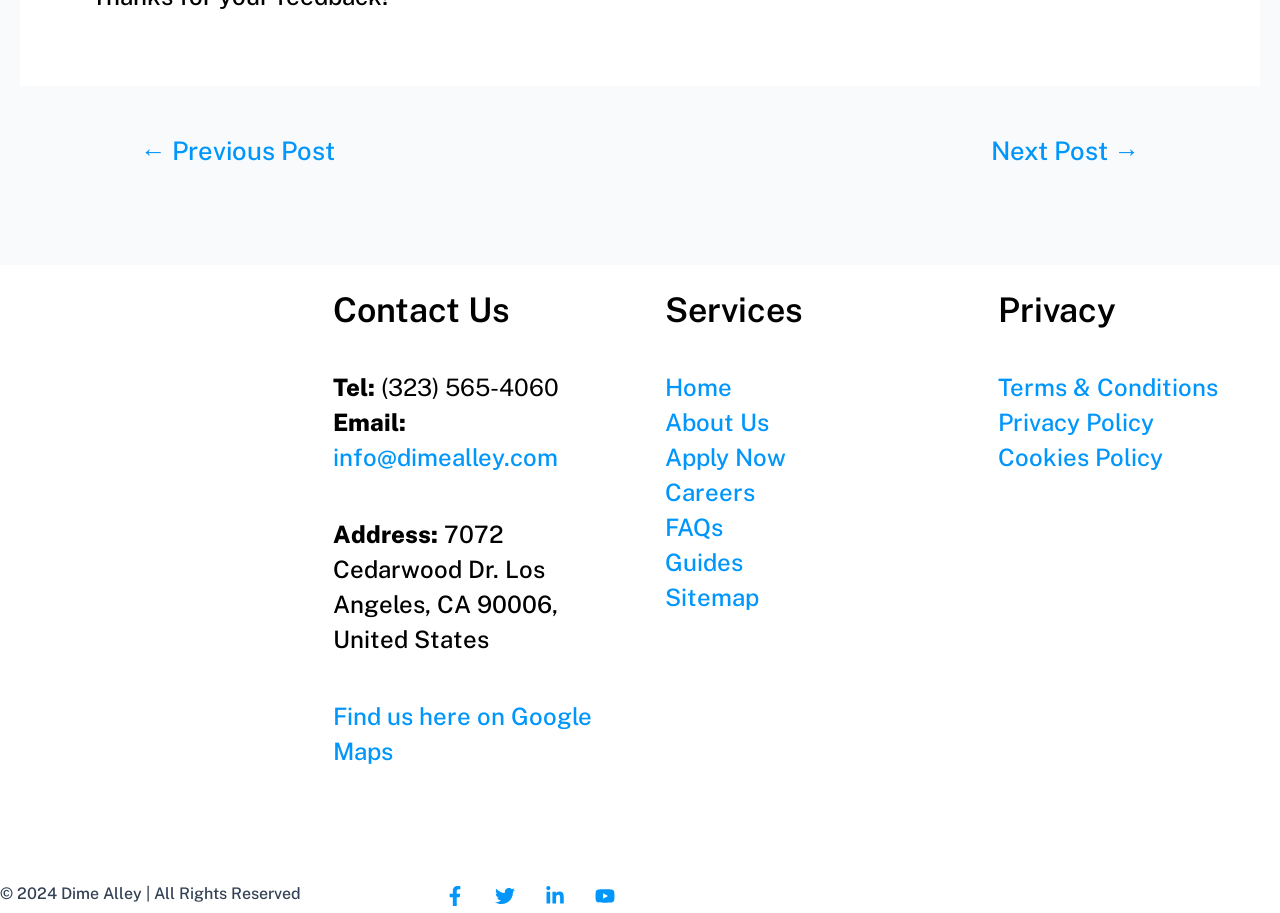Predict the bounding box of the UI element based on the description: "About Us". The coordinates should be four float numbers between 0 and 1, formatted as [left, top, right, bottom].

[0.52, 0.447, 0.601, 0.478]